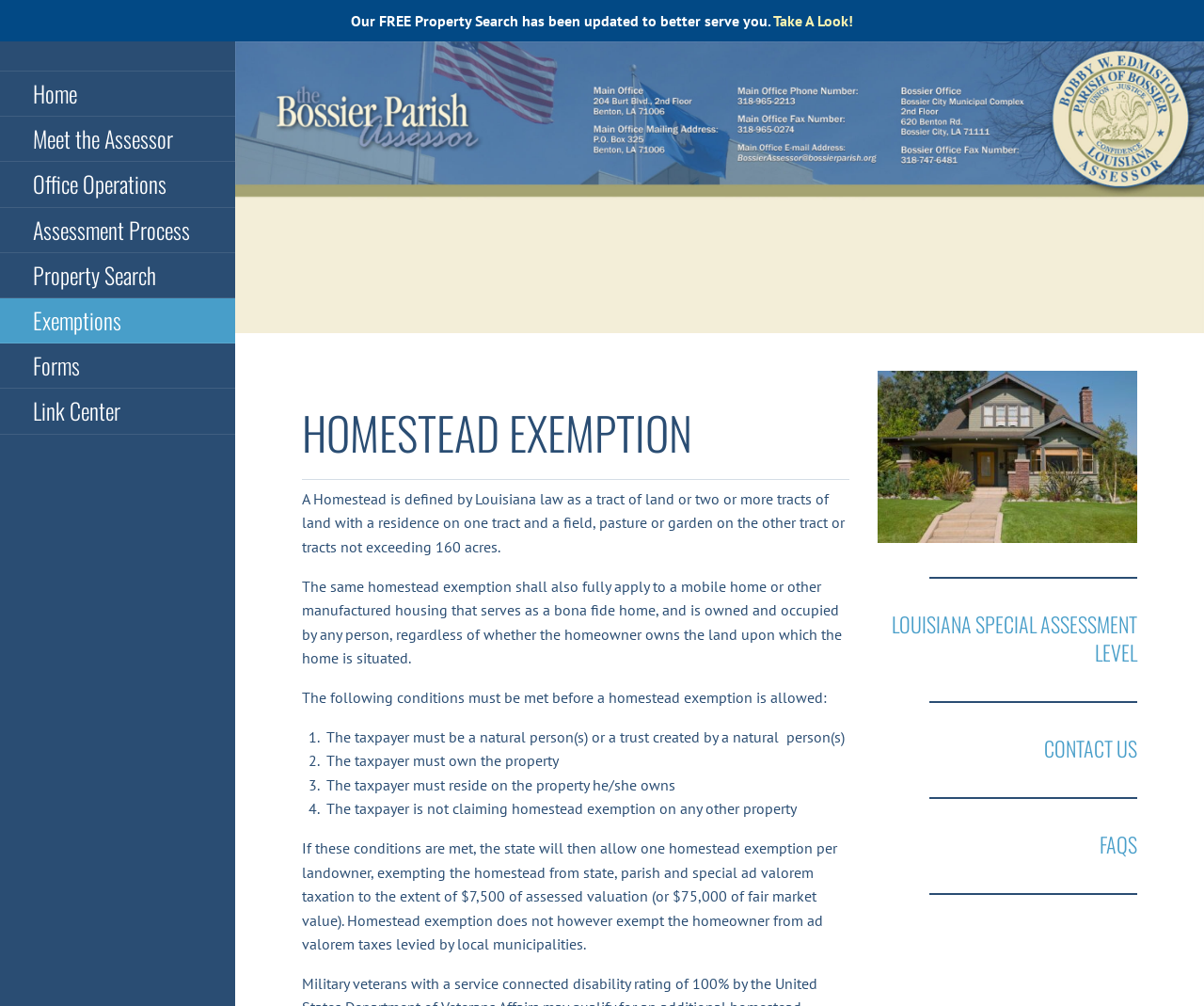Determine the bounding box coordinates of the section I need to click to execute the following instruction: "Go to Home". Provide the coordinates as four float numbers between 0 and 1, i.e., [left, top, right, bottom].

[0.0, 0.071, 0.195, 0.116]